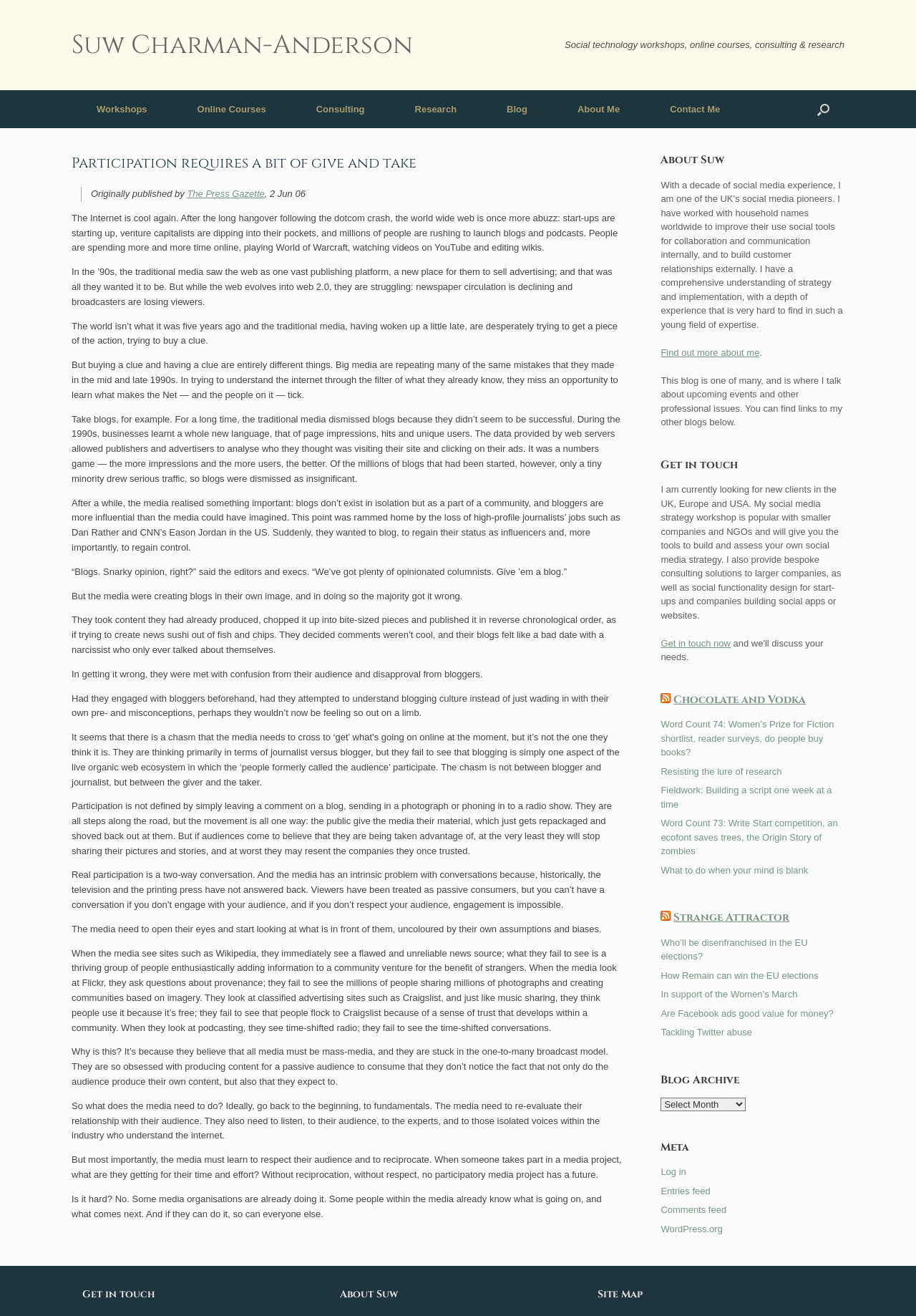Please identify the bounding box coordinates of the element that needs to be clicked to perform the following instruction: "Get in touch with Suw".

[0.721, 0.484, 0.798, 0.493]